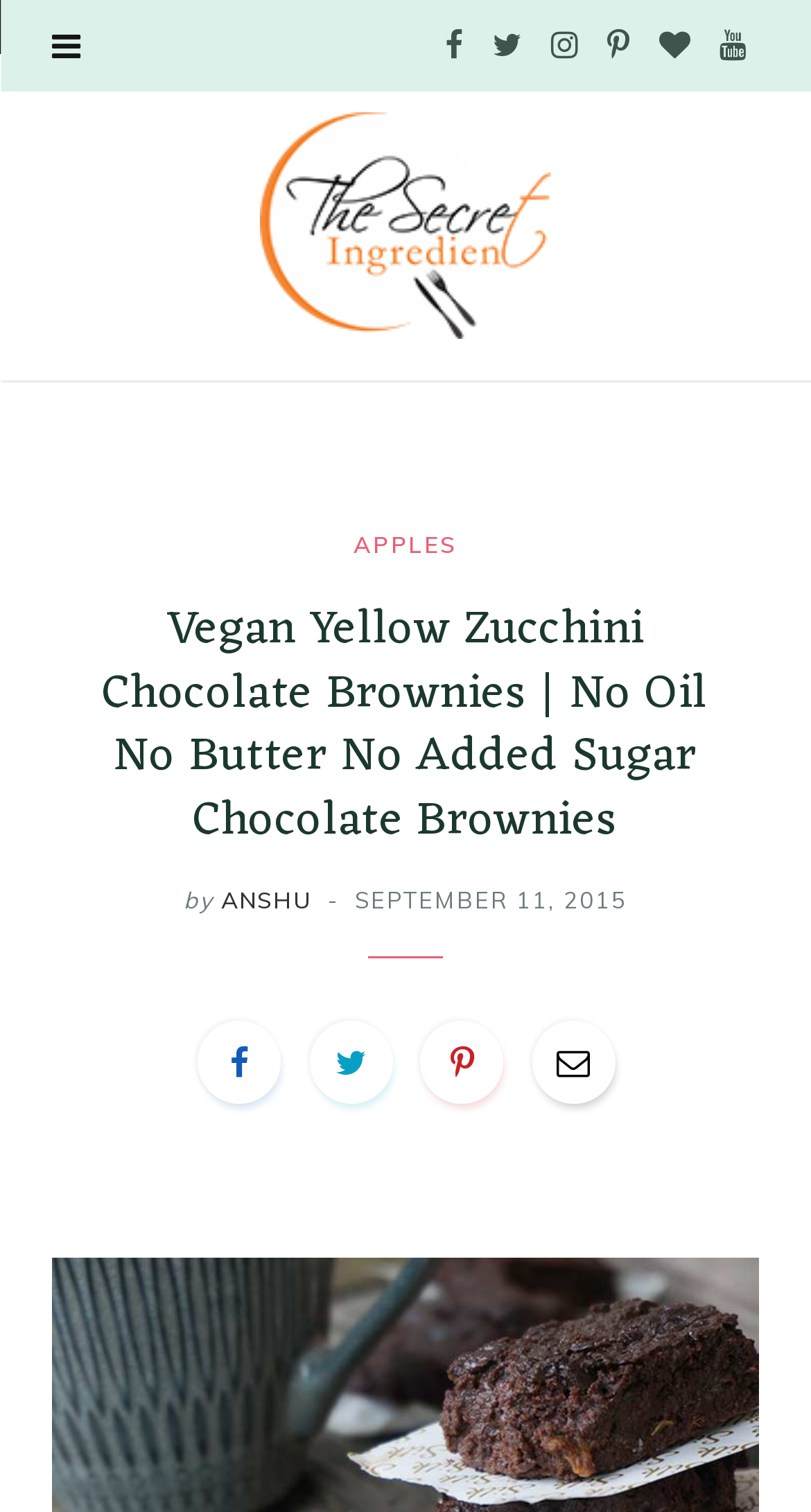Please identify the coordinates of the bounding box that should be clicked to fulfill this instruction: "Read the blog post by ANSHU".

[0.273, 0.585, 0.384, 0.604]